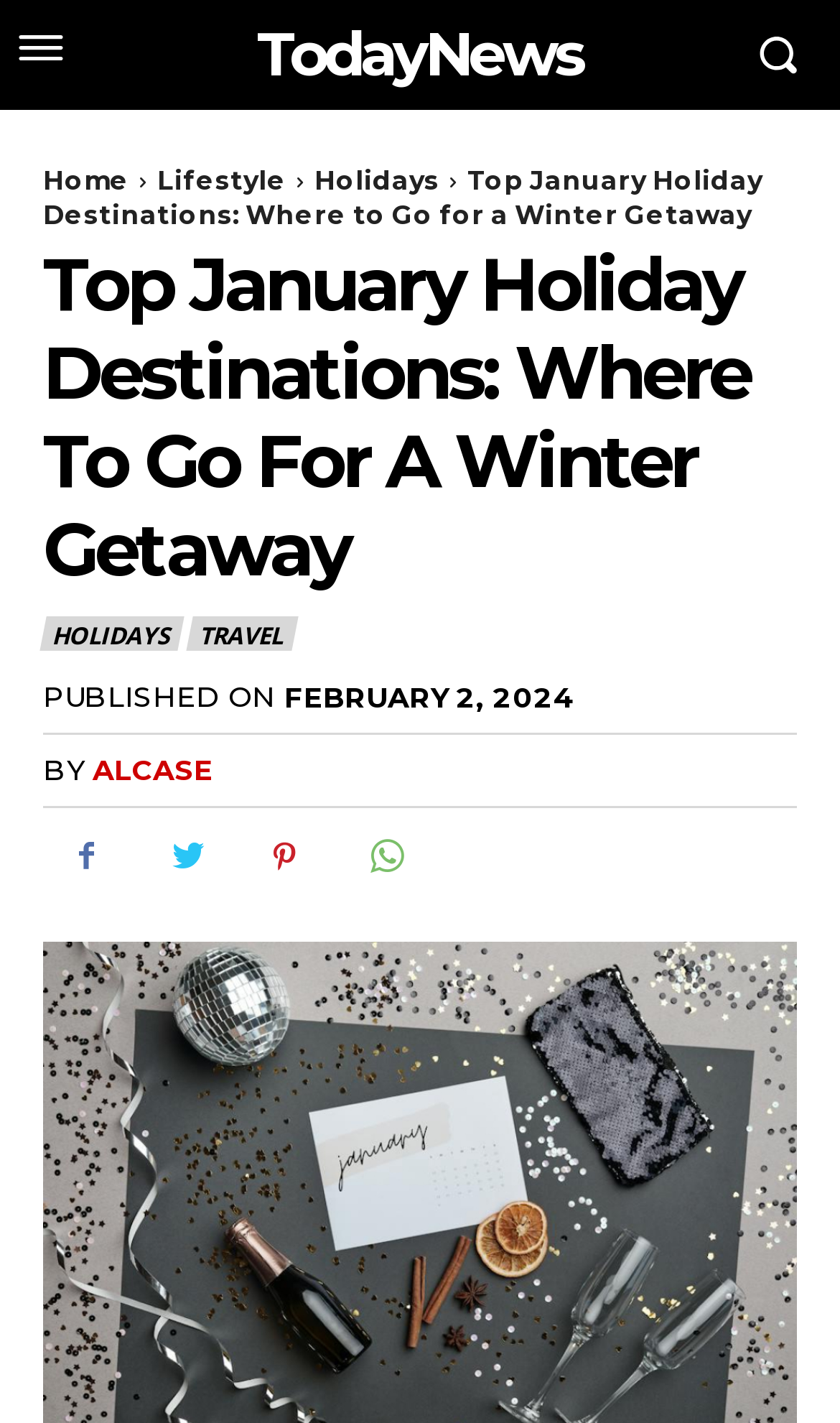Refer to the image and provide a thorough answer to this question:
What is the author of the article?

I looked for the author of the article and found it next to the 'BY' text, which is 'ALCASE'.